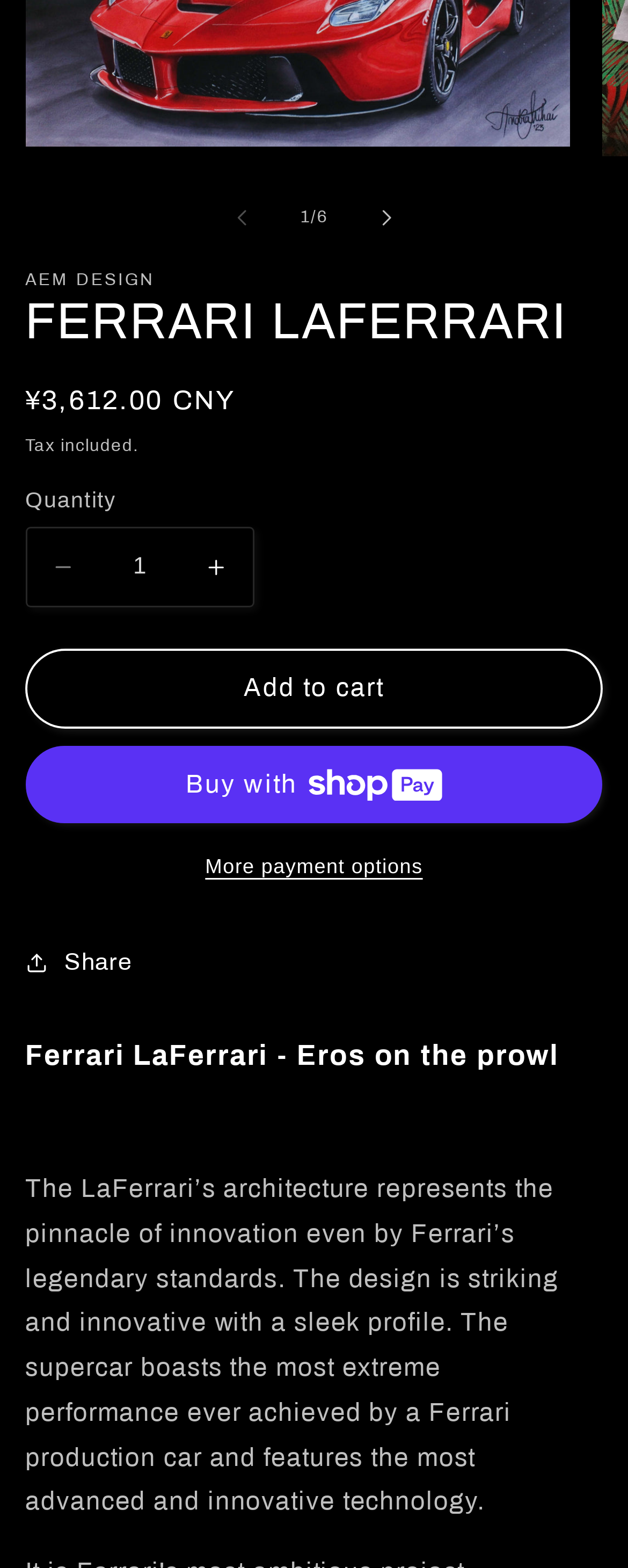Using the description: "Share", identify the bounding box of the corresponding UI element in the screenshot.

[0.04, 0.59, 0.21, 0.638]